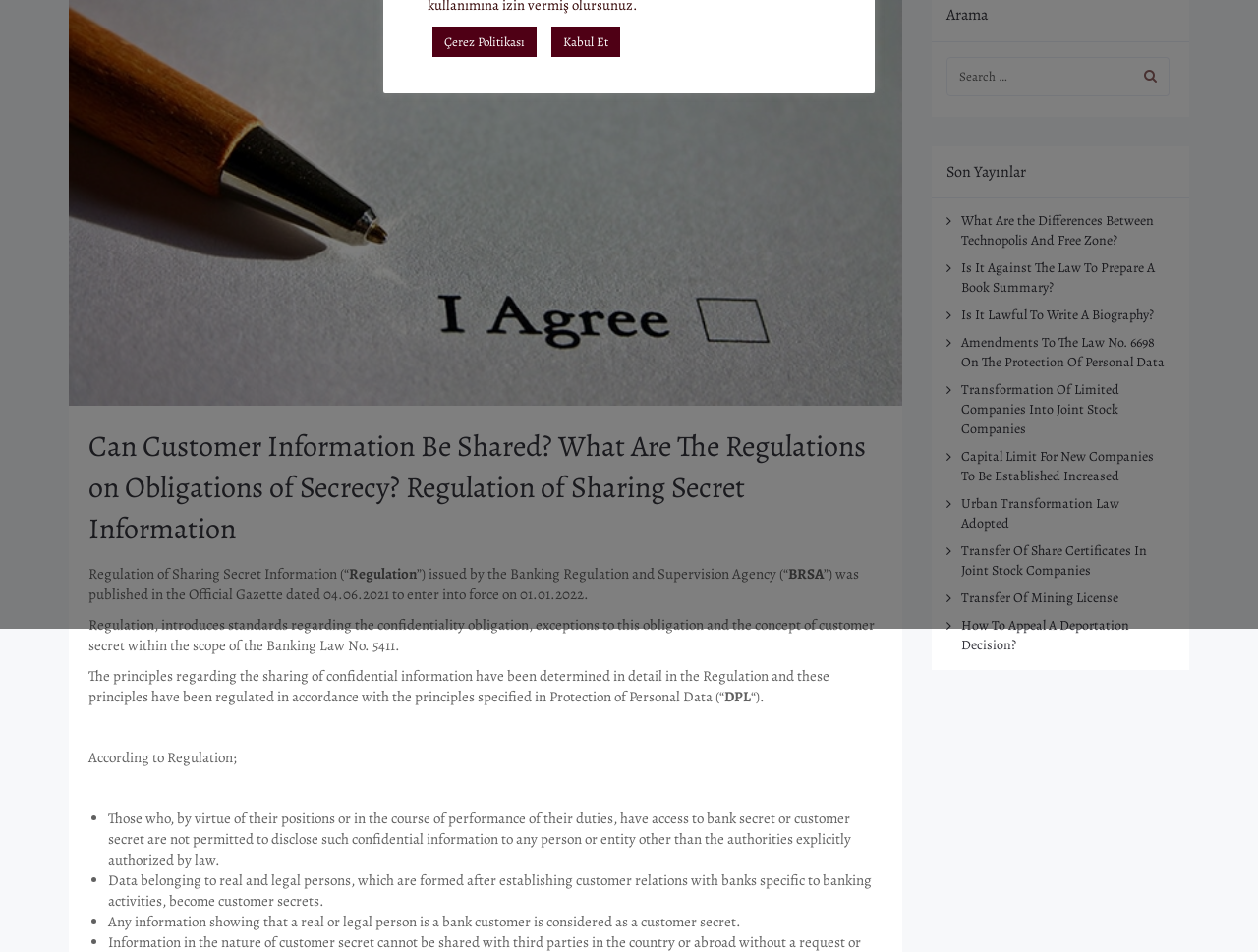Given the element description name="s" placeholder="Search …", identify the bounding box coordinates for the UI element on the webpage screenshot. The format should be (top-left x, top-left y, bottom-right x, bottom-right y), with values between 0 and 1.

[0.752, 0.06, 0.901, 0.101]